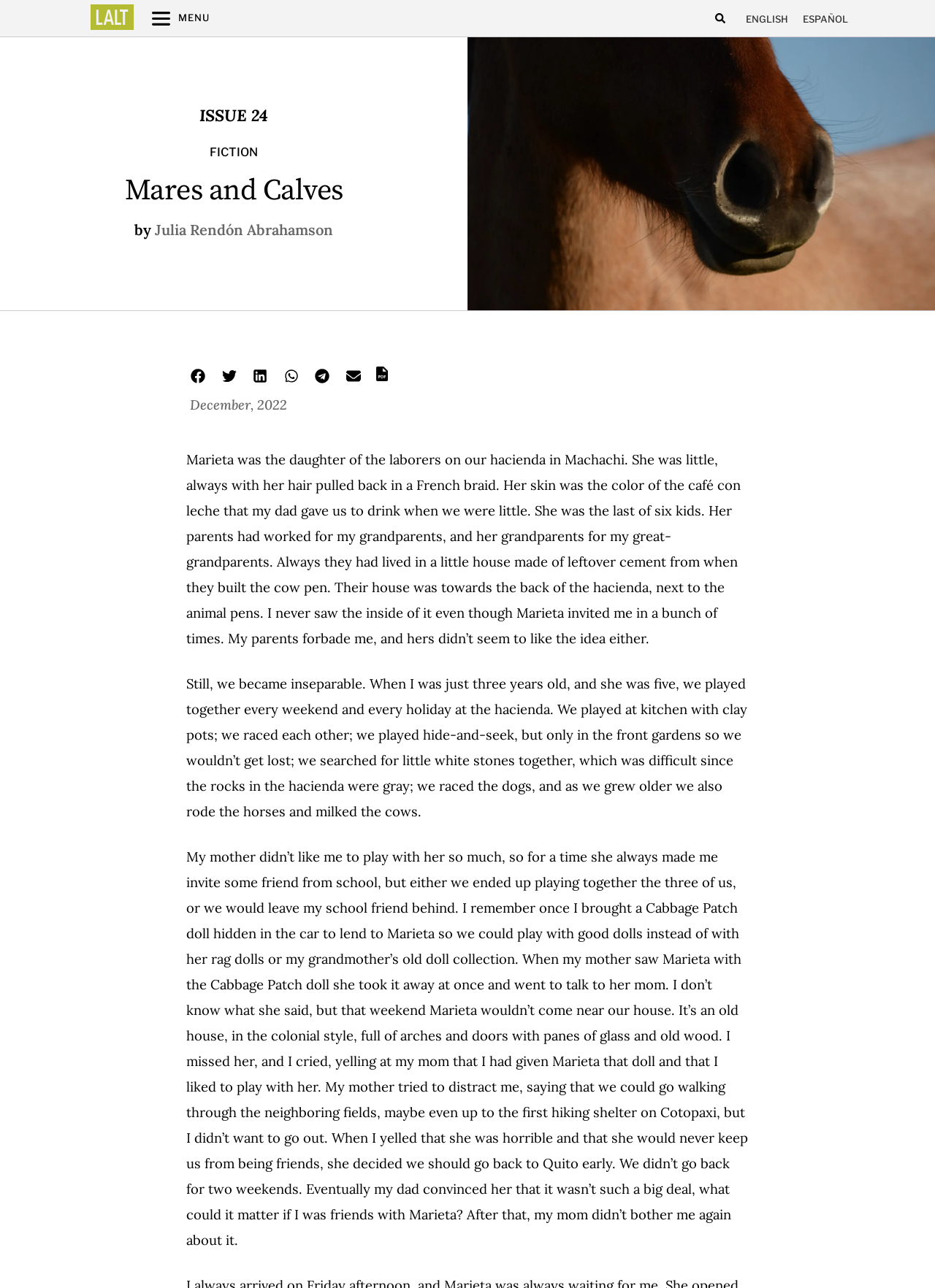What is the name of the mountain mentioned in the story?
Can you offer a detailed and complete answer to this question?

I found the answer by reading the static text element that describes the mother's attempt to distract the narrator, which mentions going for a walk up to the first hiking shelter on Cotopaxi.